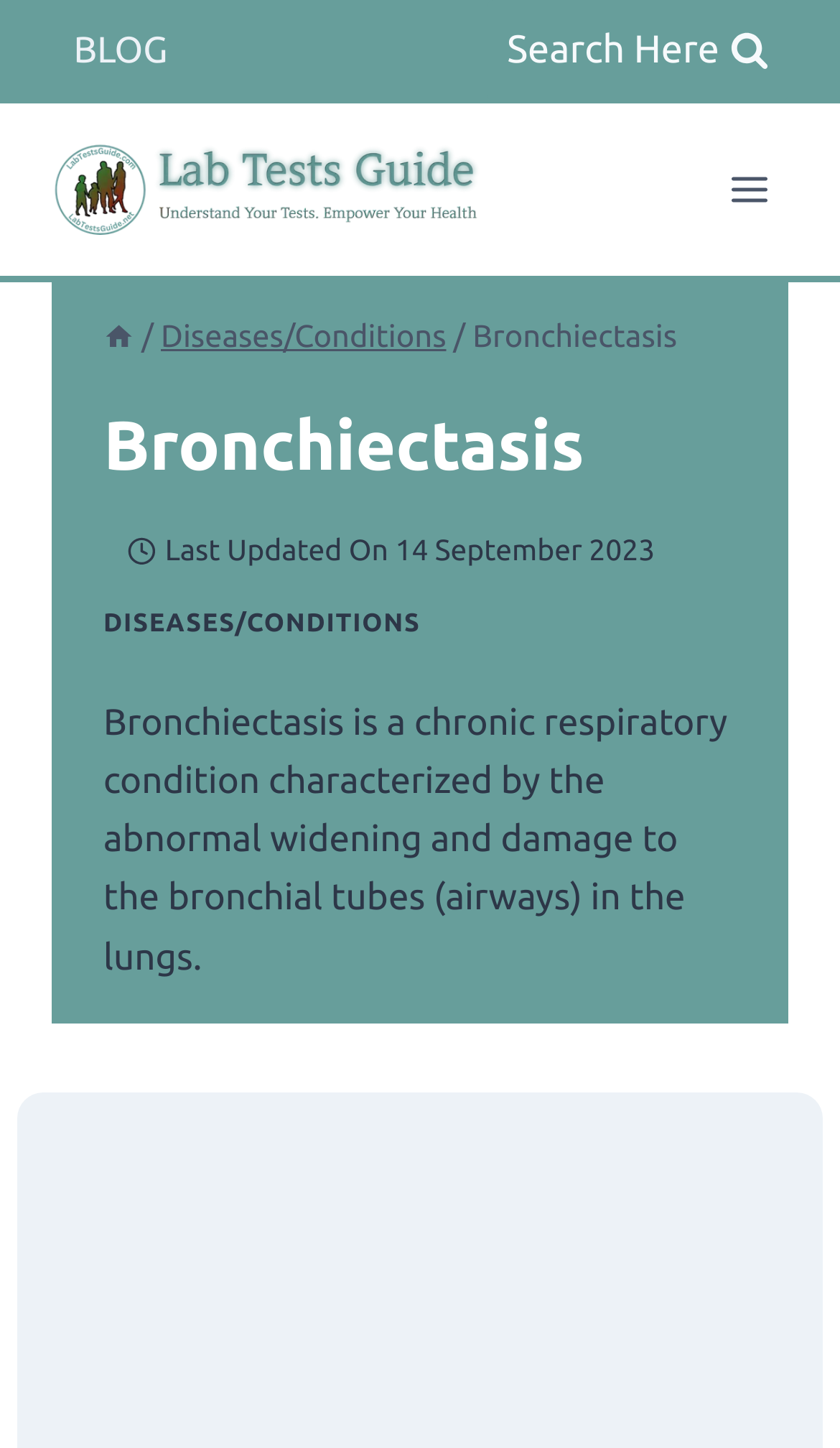Given the element description, predict the bounding box coordinates in the format (top-left x, top-left y, bottom-right x, bottom-right y), using floating point numbers between 0 and 1: alt="Carolinejoy Blog"

None